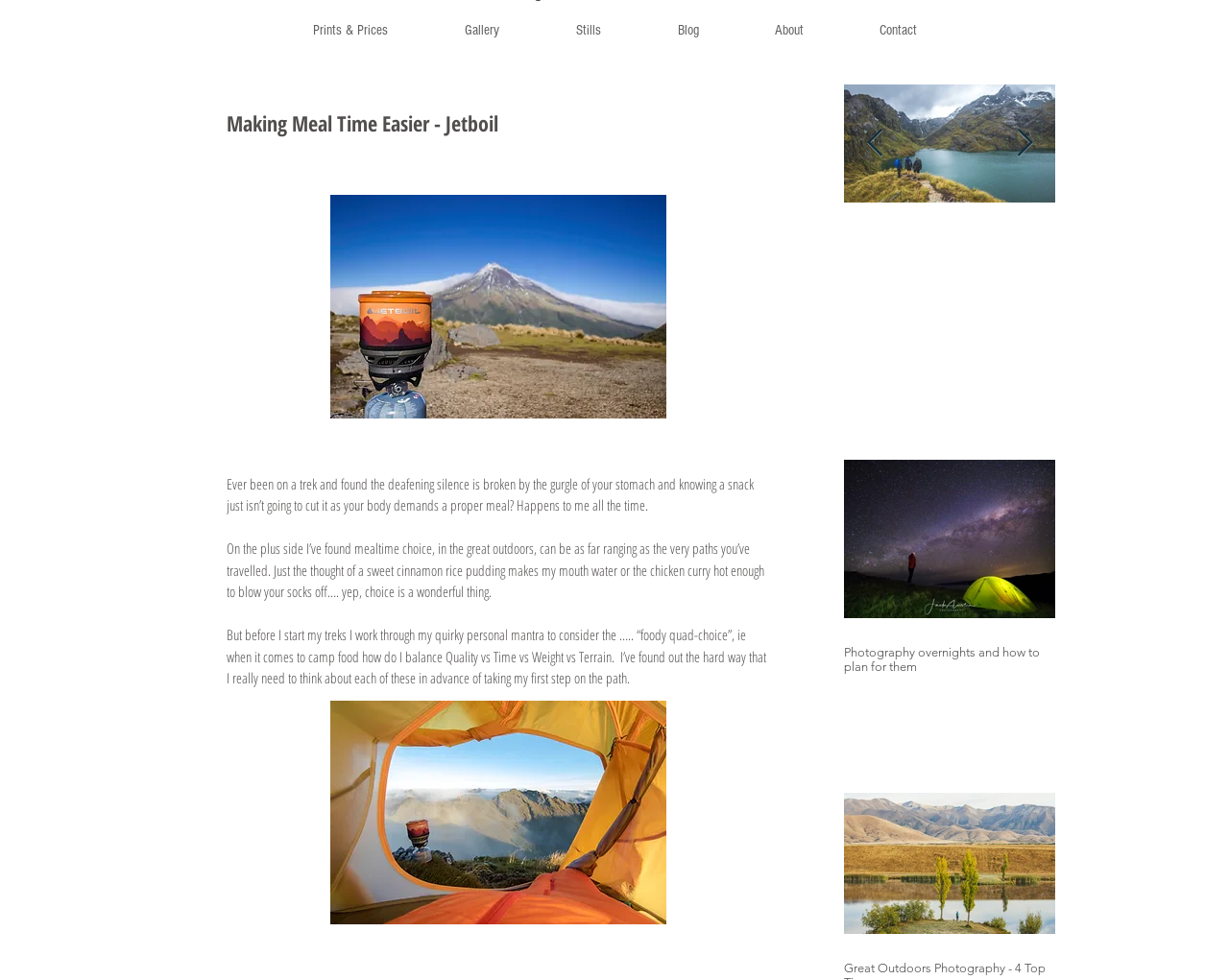Reply to the question with a single word or phrase:
What is the purpose of the buttons 'Previous Item' and 'Next Item'?

To navigate posts